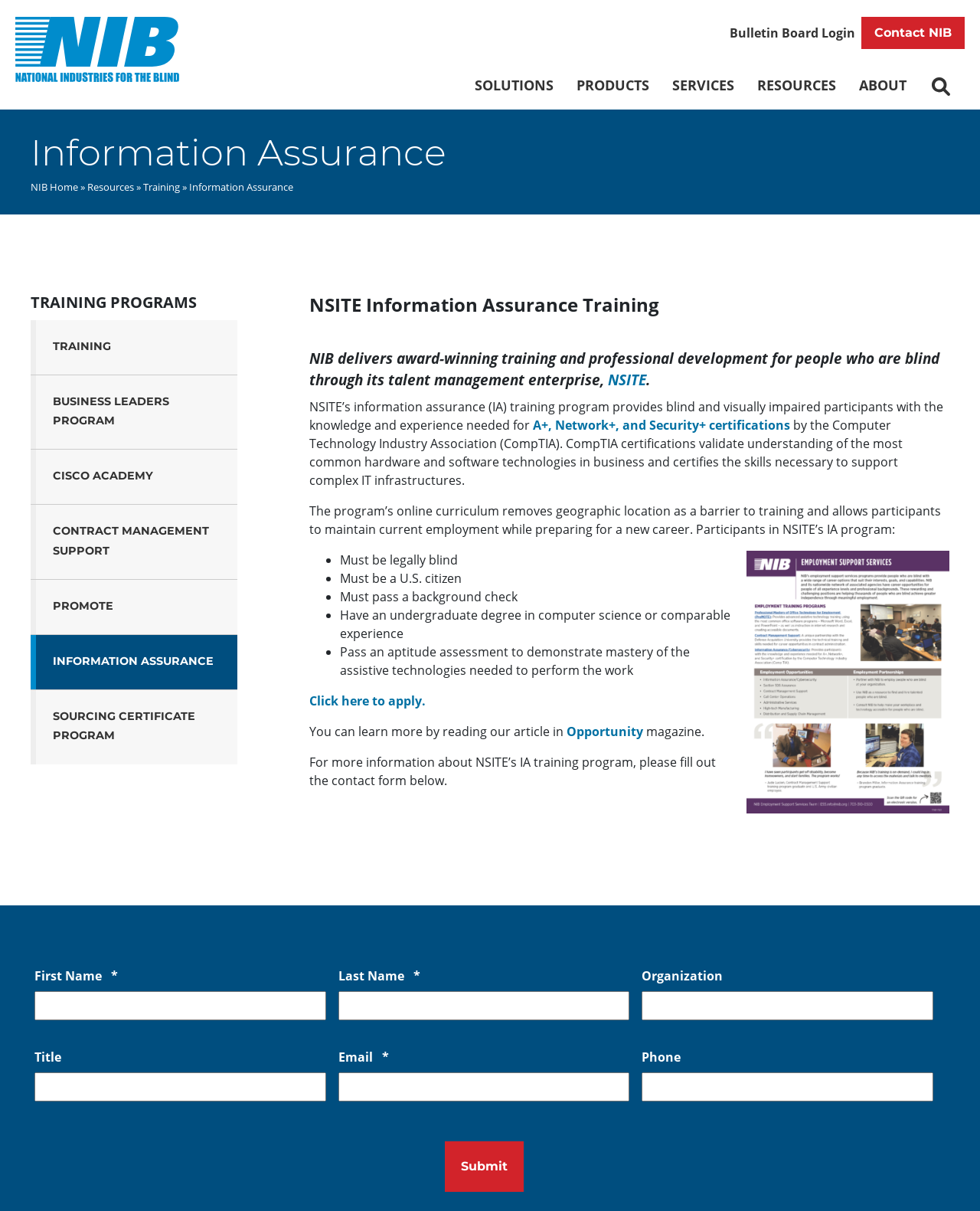Identify the bounding box coordinates of the region that should be clicked to execute the following instruction: "View the article about 200 Healthcare Start-ups from across India Flock to IIHMR University for Growth".

None